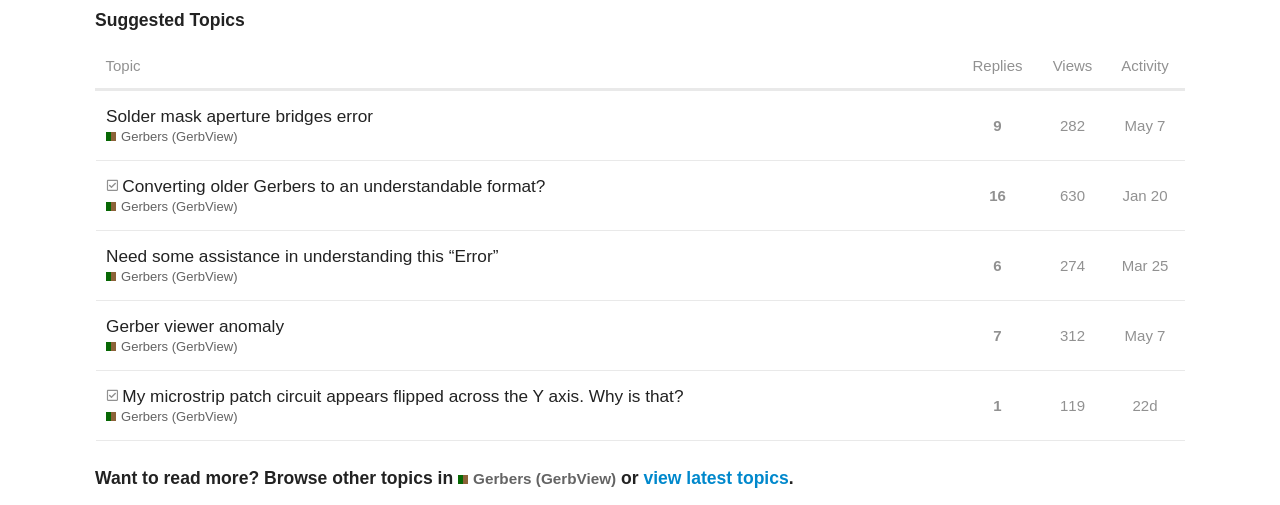Provide the bounding box coordinates for the area that should be clicked to complete the instruction: "Follow us on social media".

None